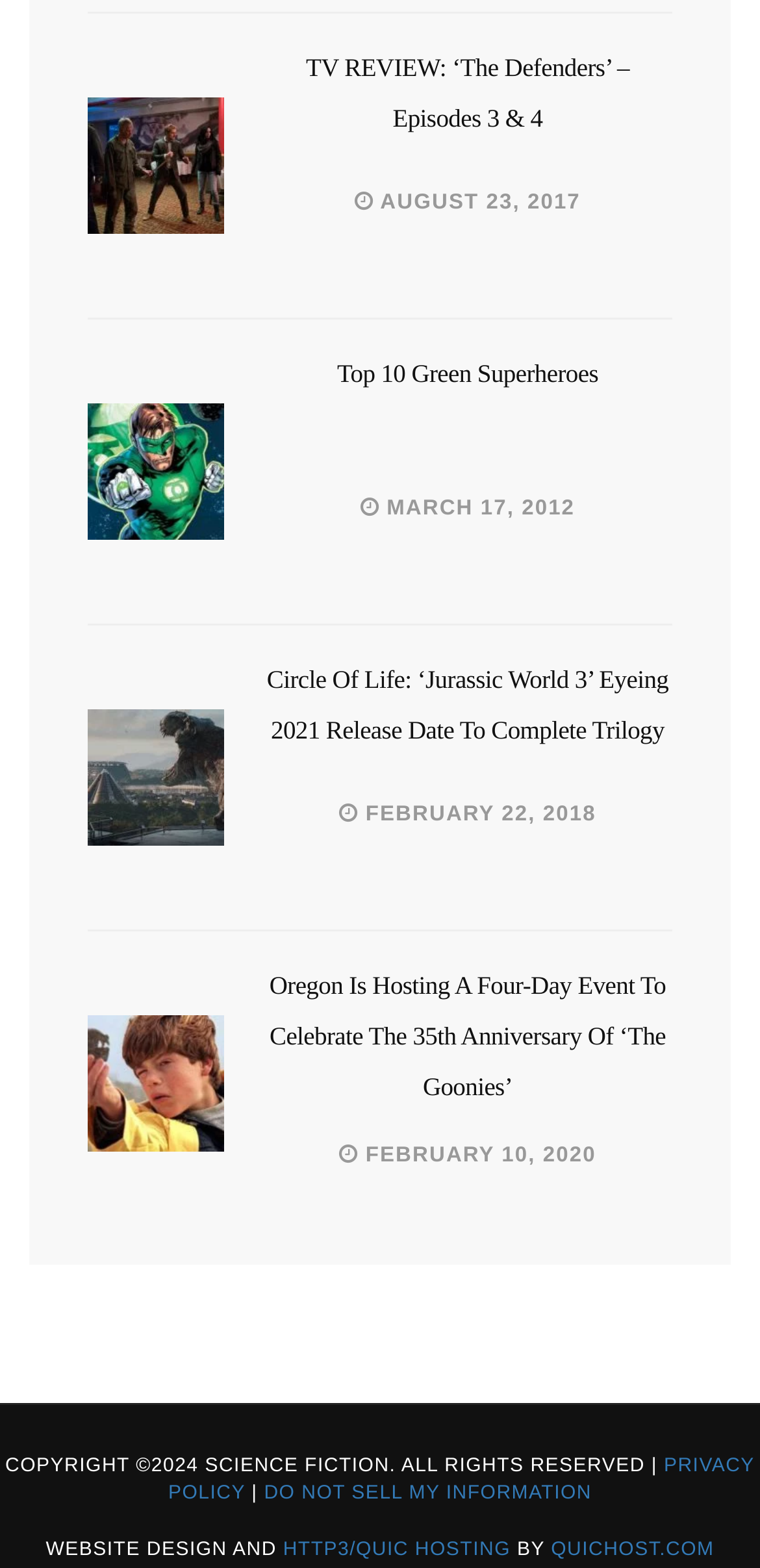What is the date of the latest article?
Please provide a detailed and comprehensive answer to the question.

I looked at the dates associated with each article and found that the latest date is 'FEBRUARY 10, 2020', which is associated with the article 'Oregon Is Hosting A Four-Day Event To Celebrate The 35th Anniversary Of ‘The Goonies’’.